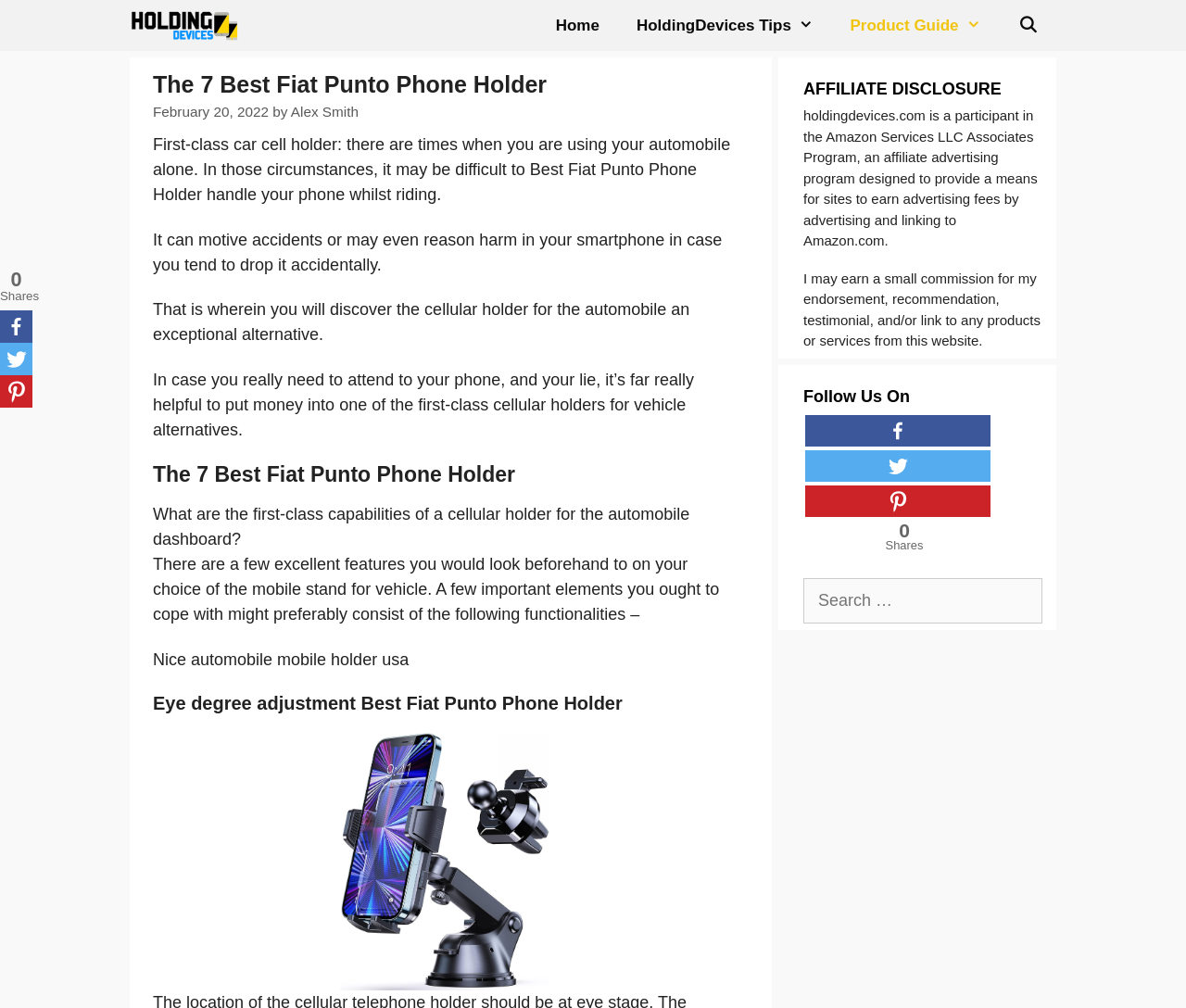What is the purpose of a phone holder in a car?
Provide a detailed answer to the question, using the image to inform your response.

Based on the webpage content, it is clear that the author is discussing the importance of having a phone holder in a car. The text states that 'it may be difficult to handle your phone whilst riding' and 'it can motive accidents or may even reason harm in your smartphone in case you tend to drop it accidentally.' This implies that the purpose of a phone holder is to provide a safe and convenient way to use your phone while driving.